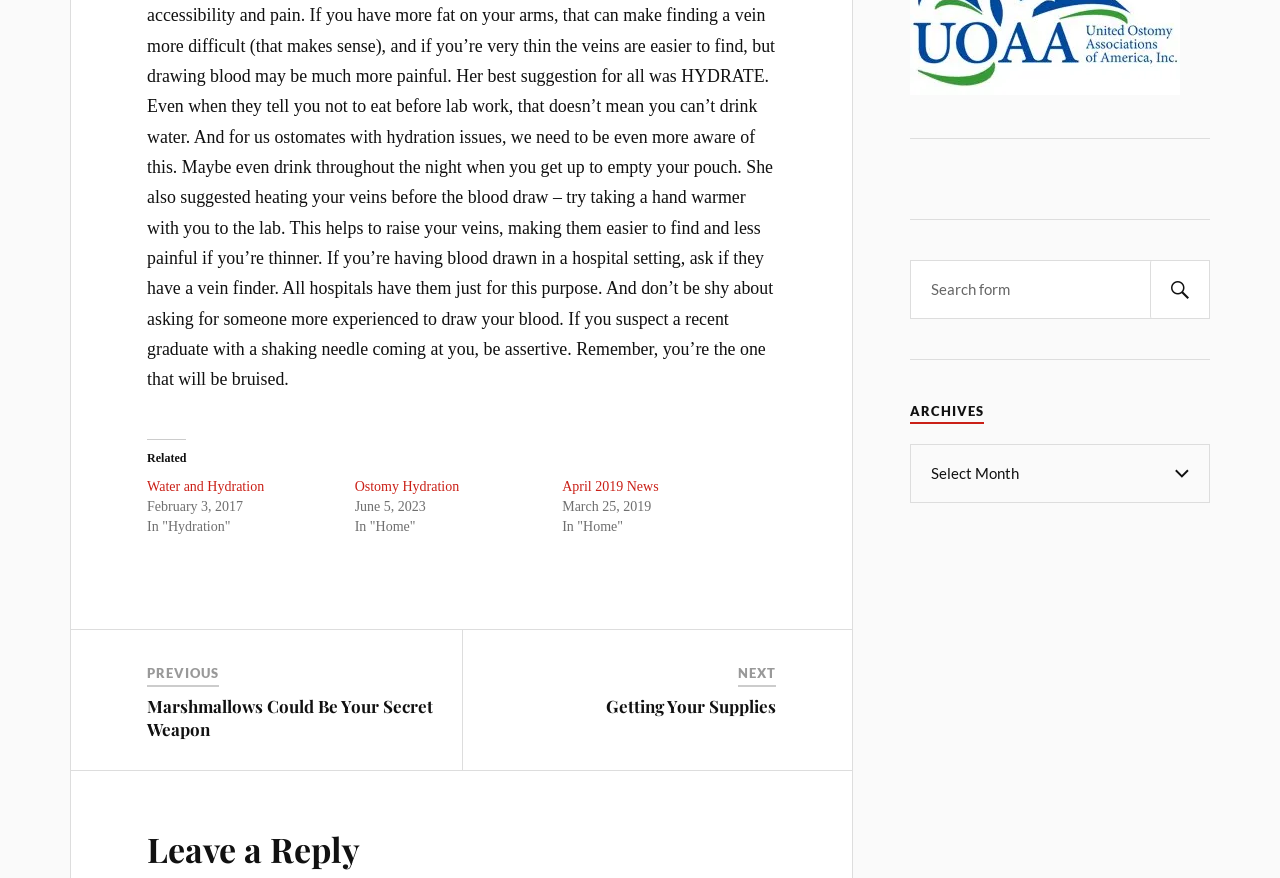Locate the bounding box of the user interface element based on this description: "Travel".

None